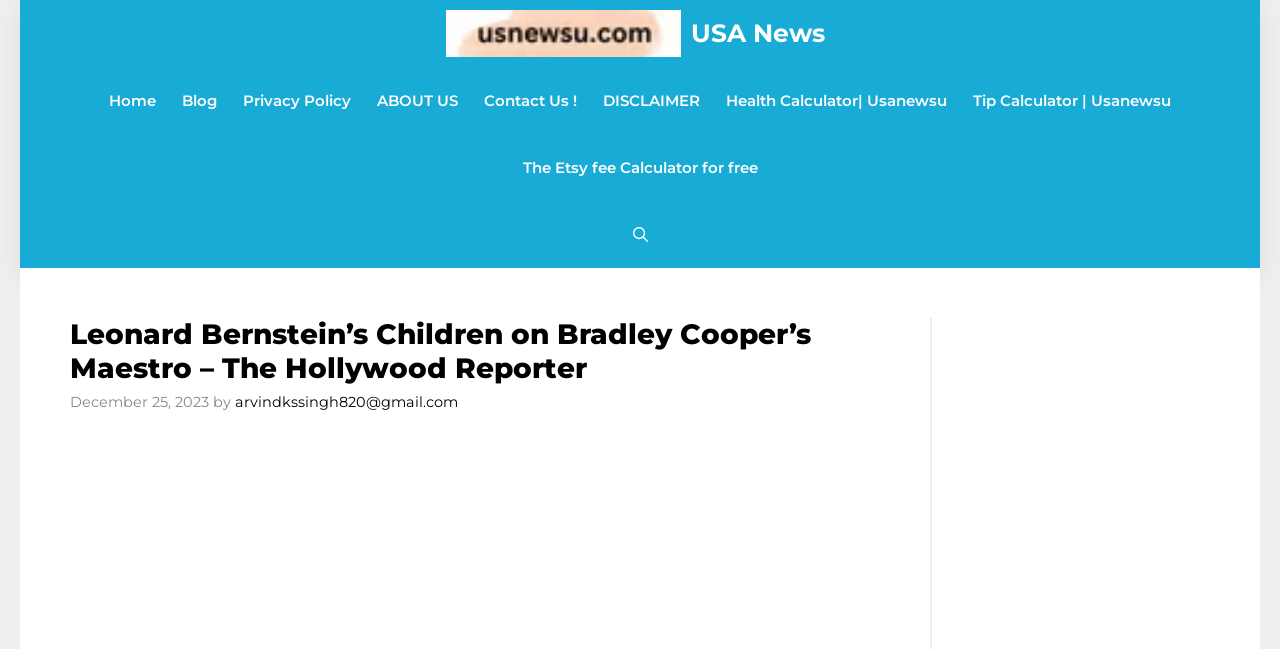Locate the UI element that matches the description Home in the webpage screenshot. Return the bounding box coordinates in the format (top-left x, top-left y, bottom-right x, bottom-right y), with values ranging from 0 to 1.

[0.075, 0.103, 0.132, 0.206]